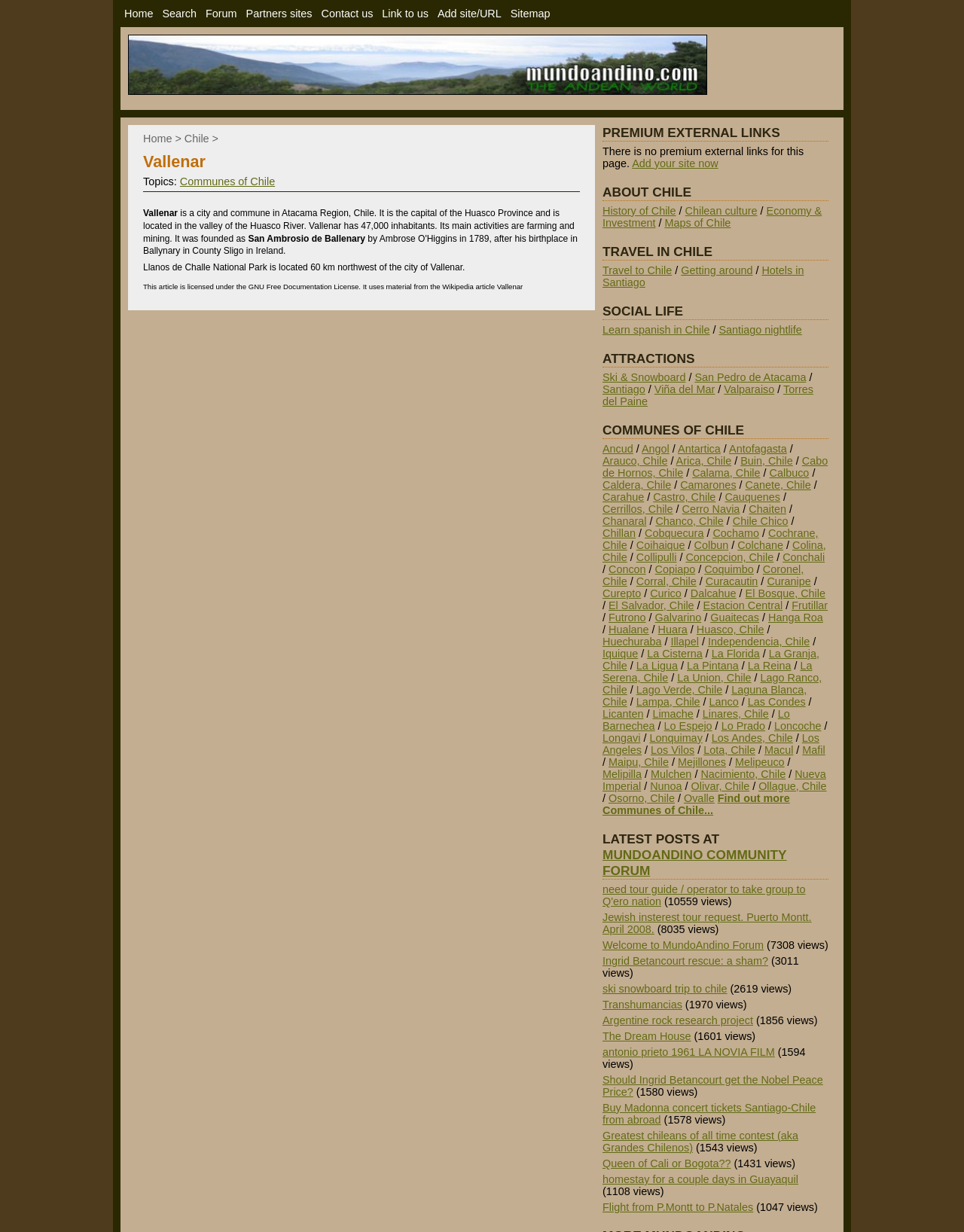Respond with a single word or short phrase to the following question: 
What is the name of the river valley where Vallenar is located?

Huasco River